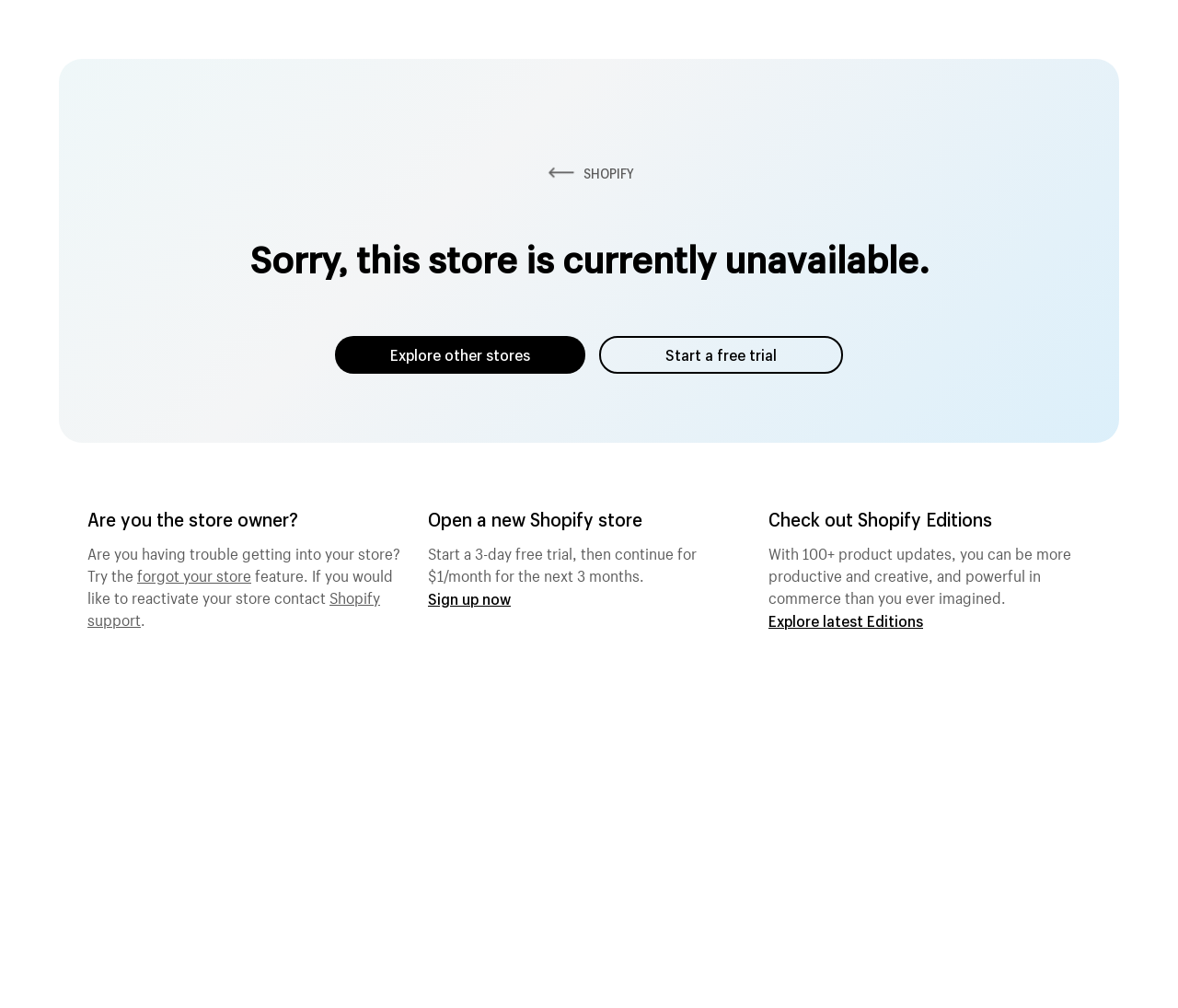Answer the following query with a single word or phrase:
What can be done to reactivate a store?

Contact Shopify support